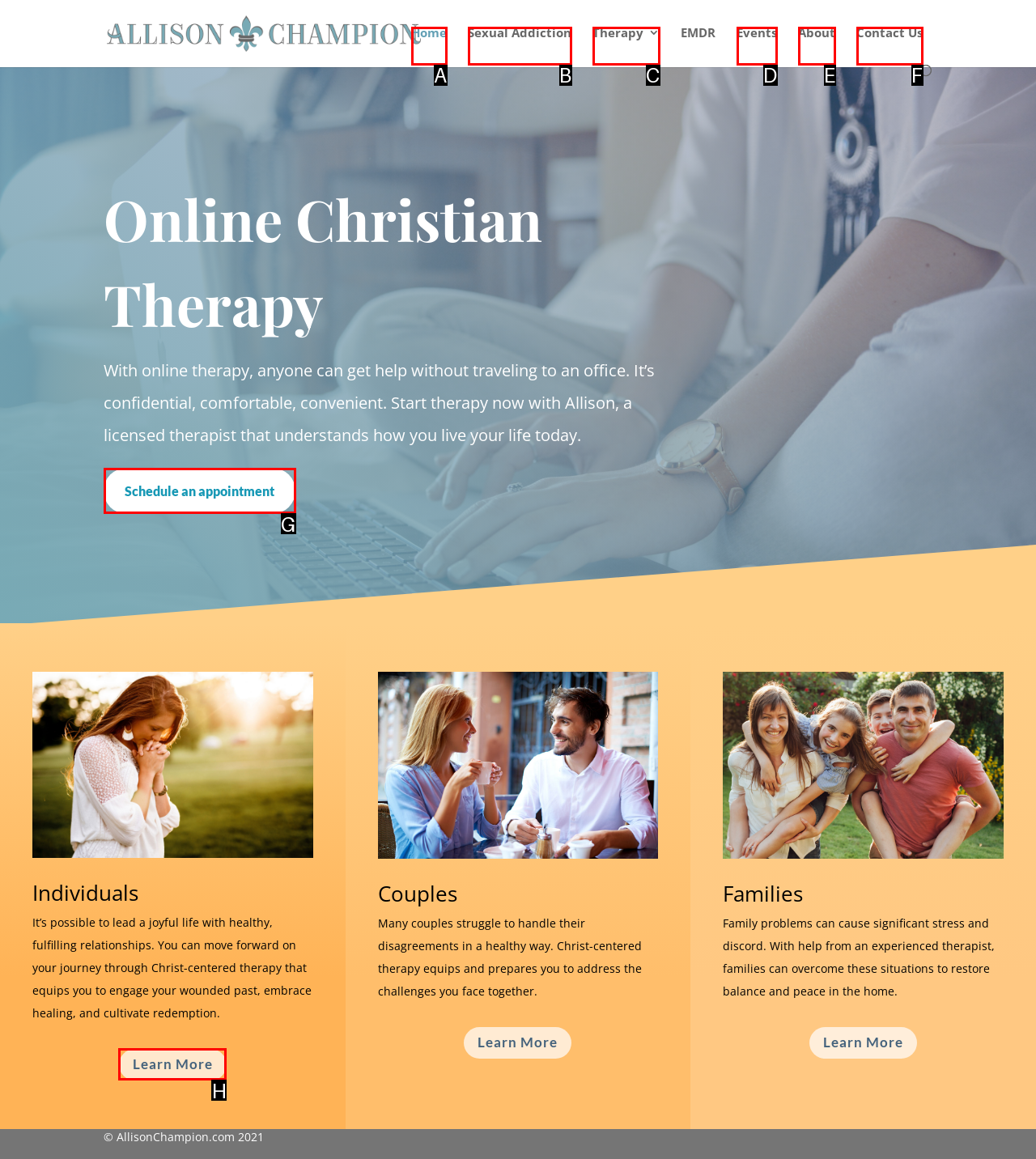Determine the UI element that matches the description: About
Answer with the letter from the given choices.

E